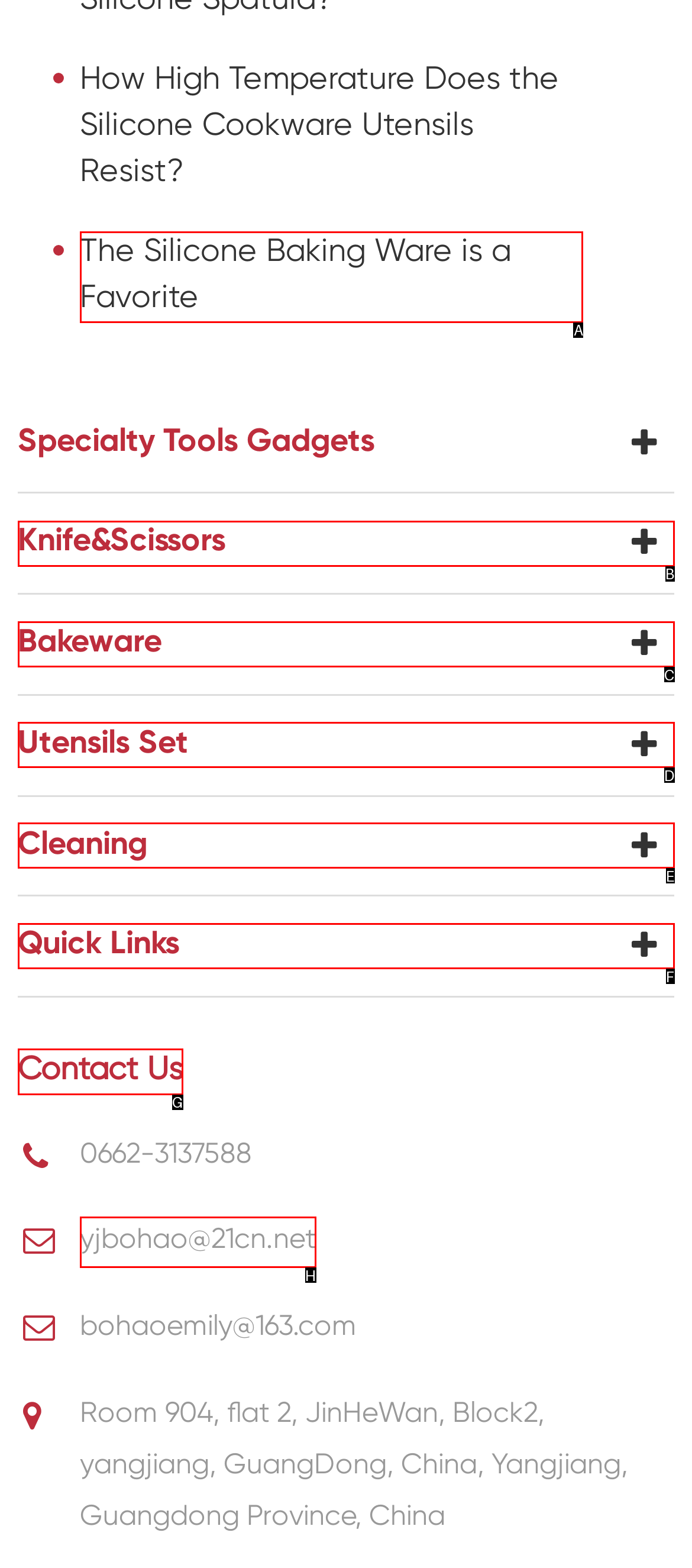Select the letter that corresponds to this element description: Quick Links
Answer with the letter of the correct option directly.

F